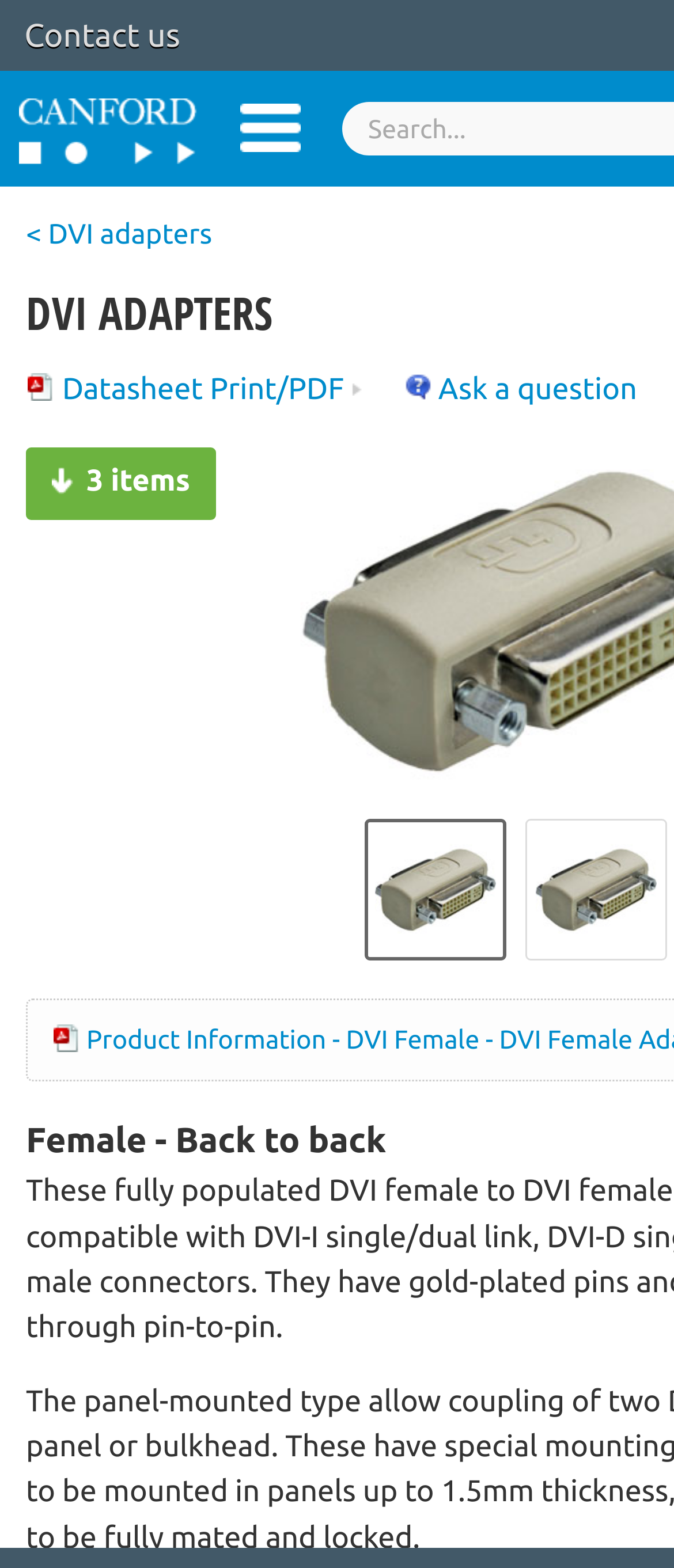Respond with a single word or phrase to the following question: What is the orientation of the DVI adapters in the images?

Back to back